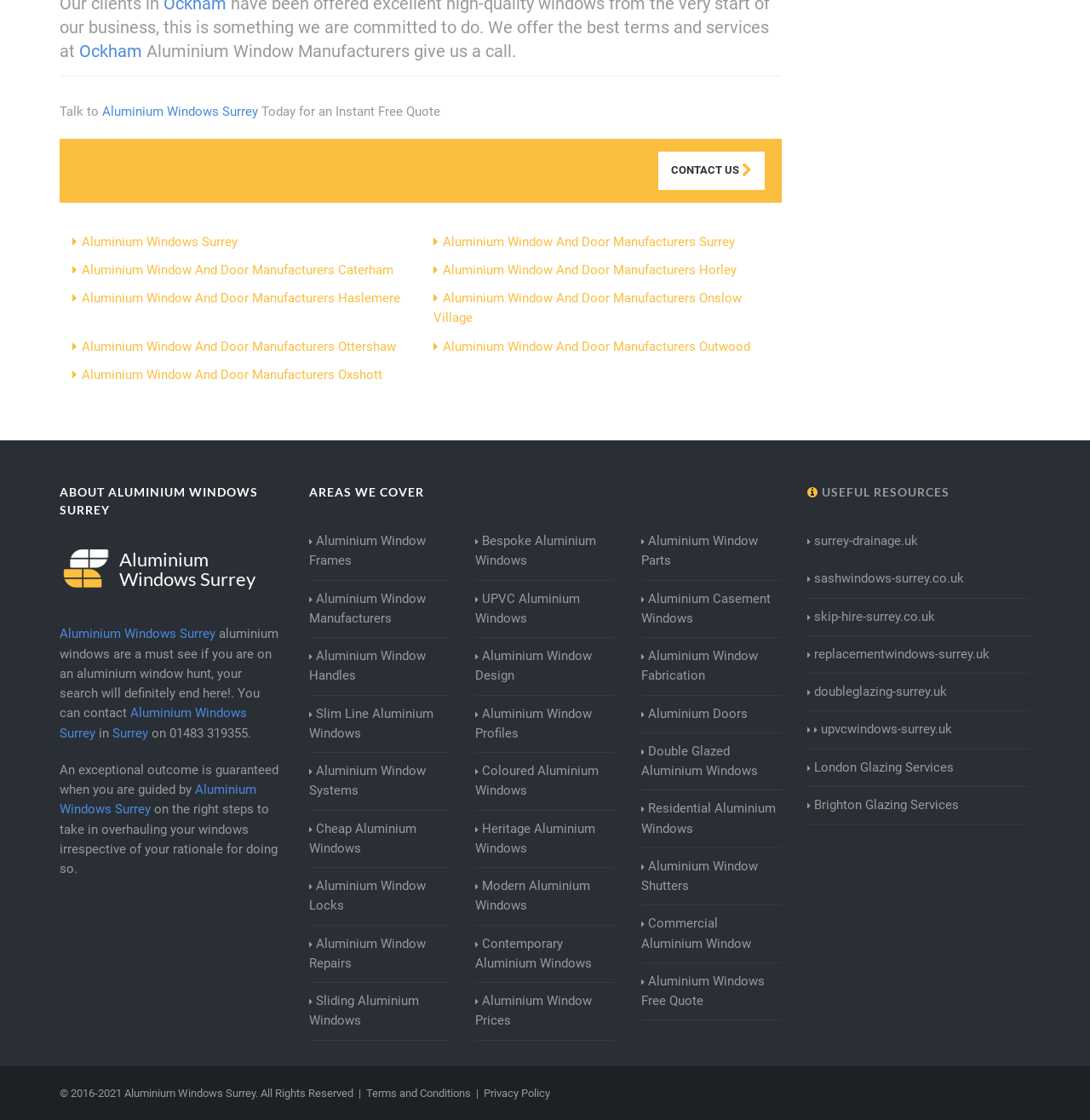Extract the bounding box coordinates for the UI element described as: "Slim Line Aluminium Windows".

[0.283, 0.629, 0.412, 0.664]